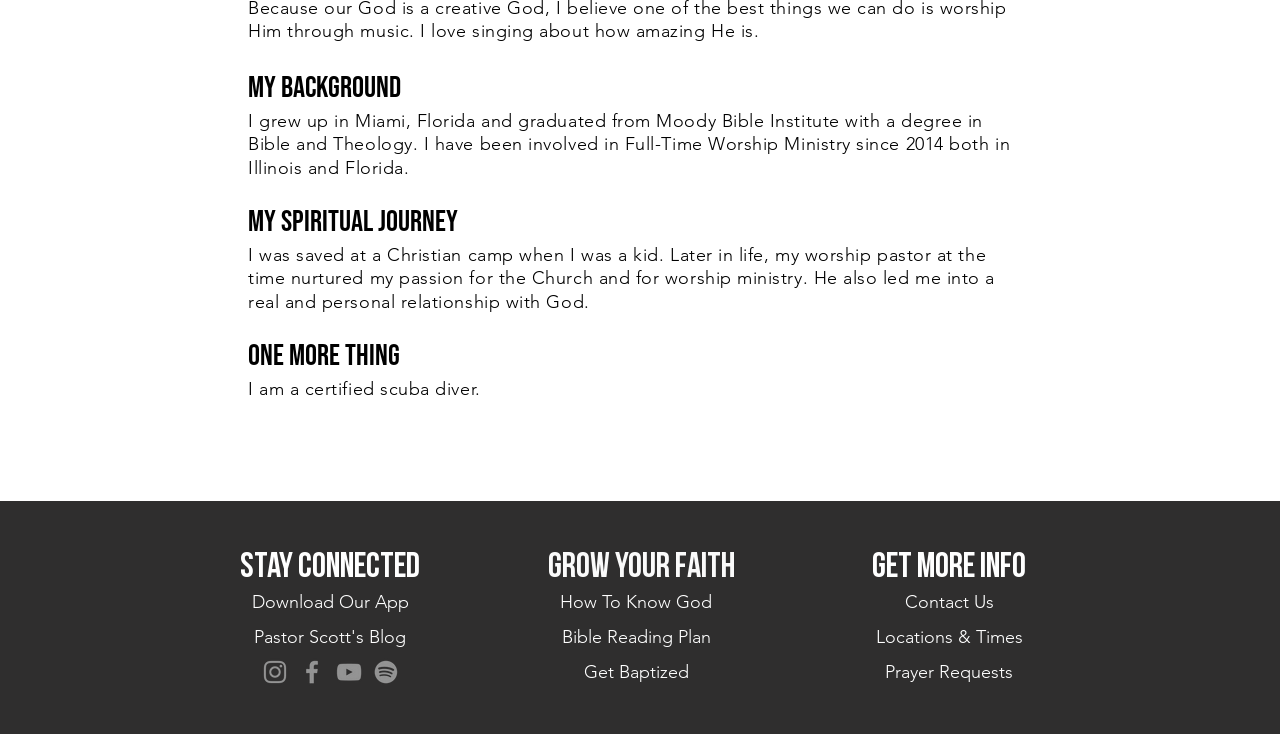Identify the bounding box of the HTML element described here: "aria-label="Spotify"". Provide the coordinates as four float numbers between 0 and 1: [left, top, right, bottom].

[0.29, 0.894, 0.313, 0.935]